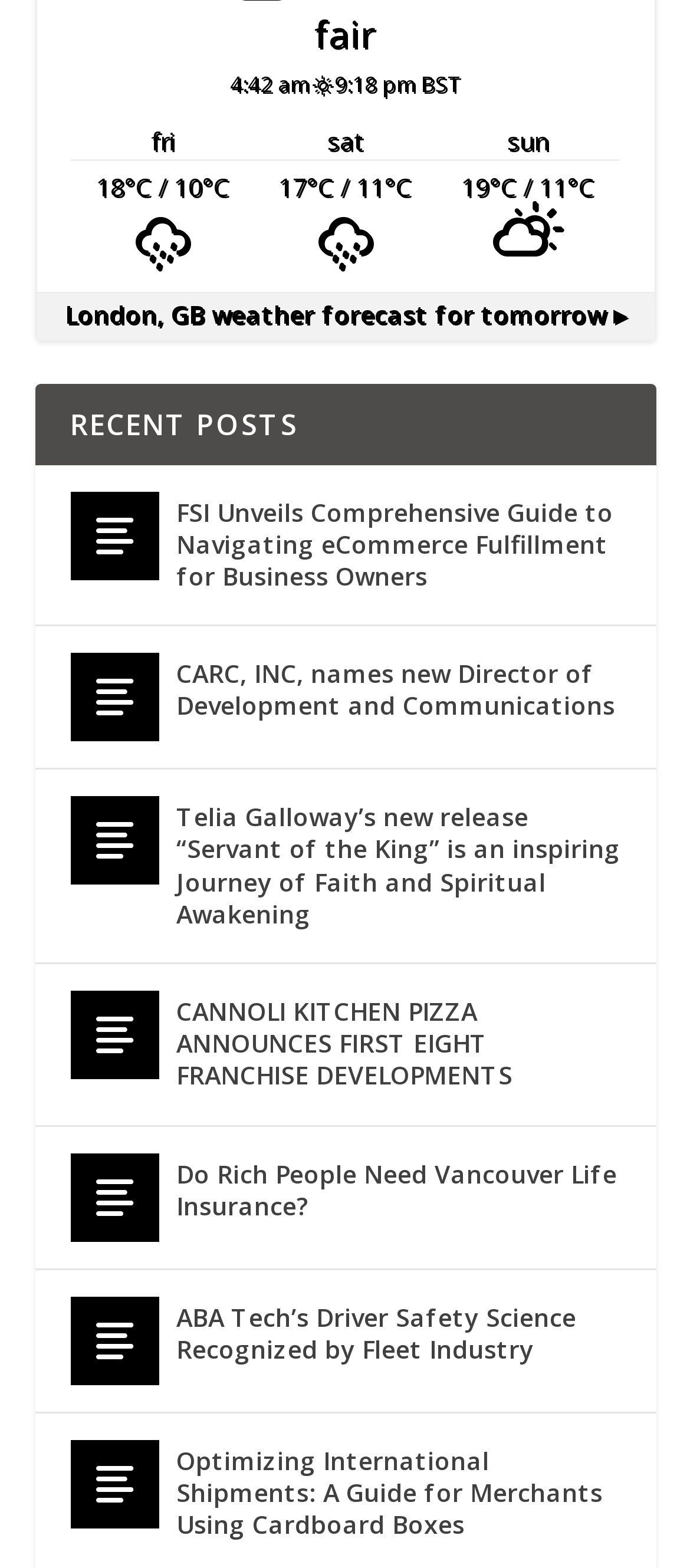What is the title of the first recent post?
Use the information from the image to give a detailed answer to the question.

The title of the first recent post is 'FSI Unveils Comprehensive Guide to Navigating eCommerce Fulfillment for Business Owners' as indicated by the link element with the same text under the 'RECENT POSTS' heading.